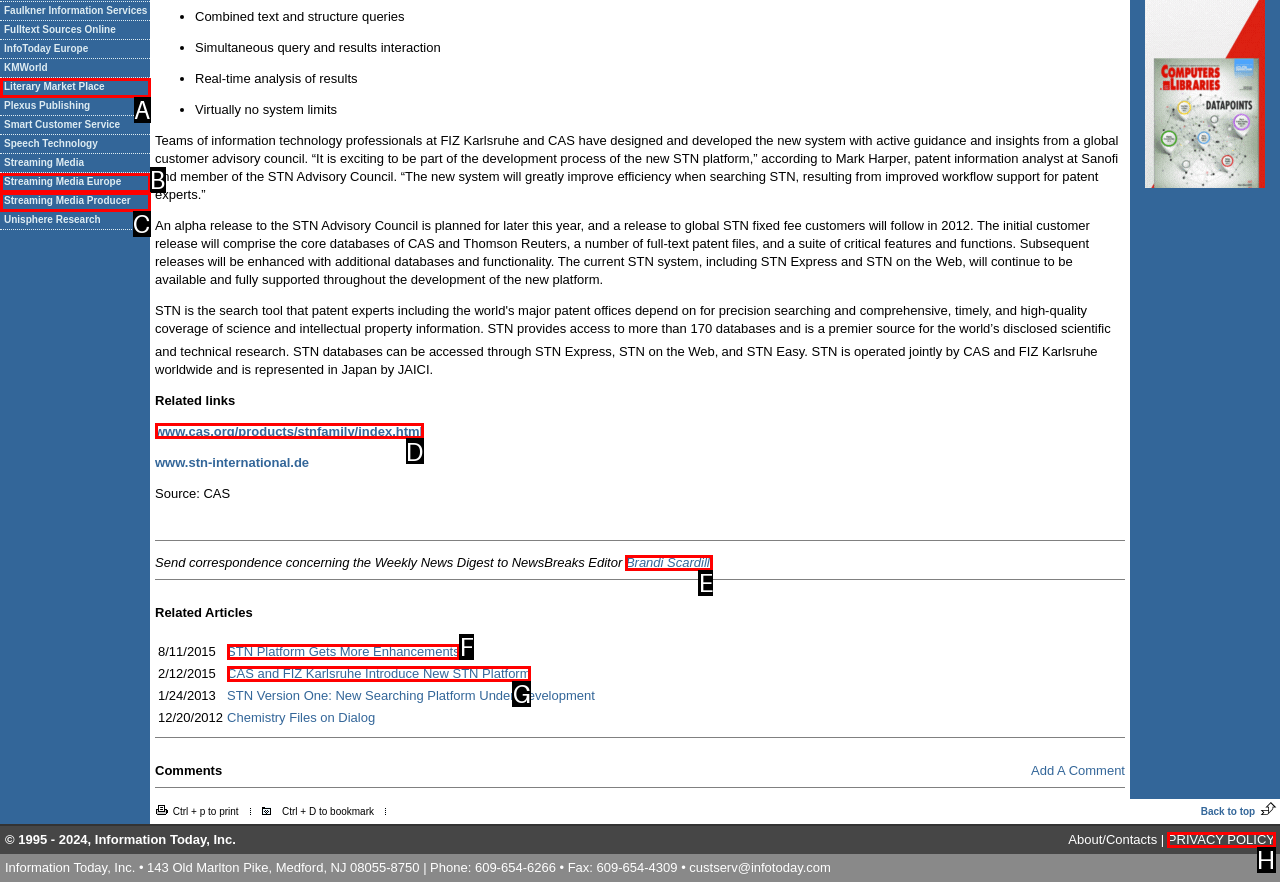Identify the option that best fits this description: STN Platform Gets More Enhancements
Answer with the appropriate letter directly.

F